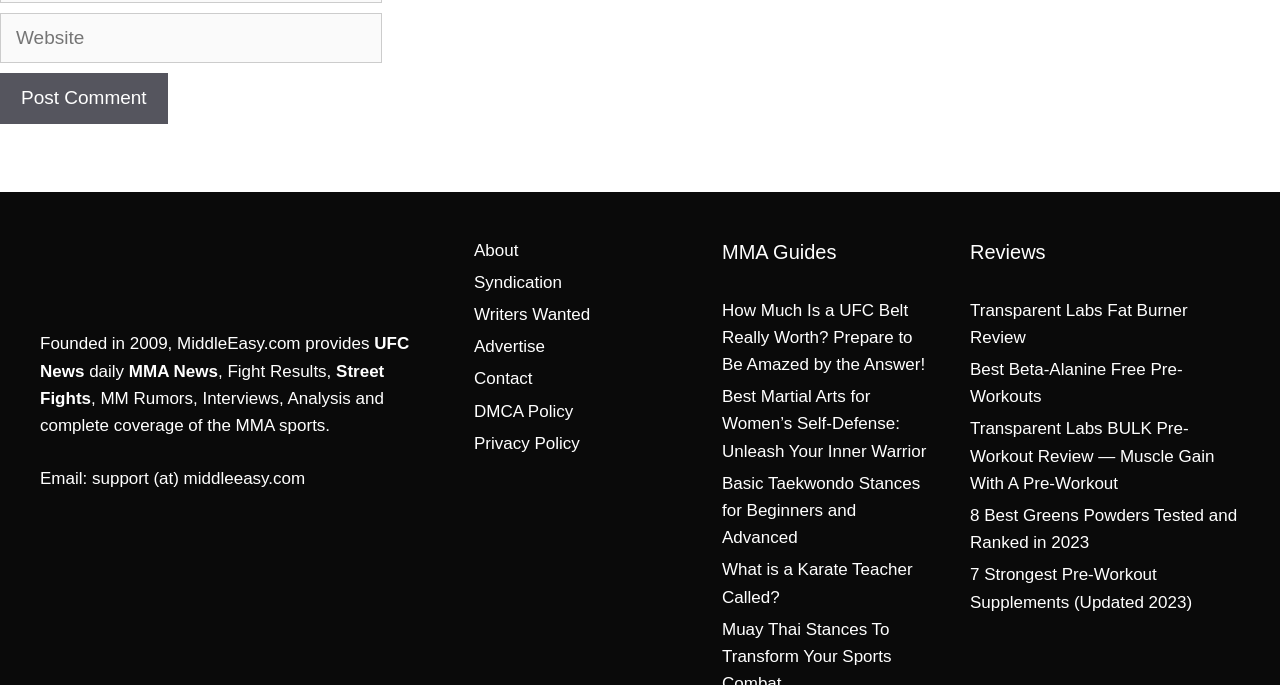Please give a one-word or short phrase response to the following question: 
What is the topic of the 'Reviews' section?

Supplements and workouts